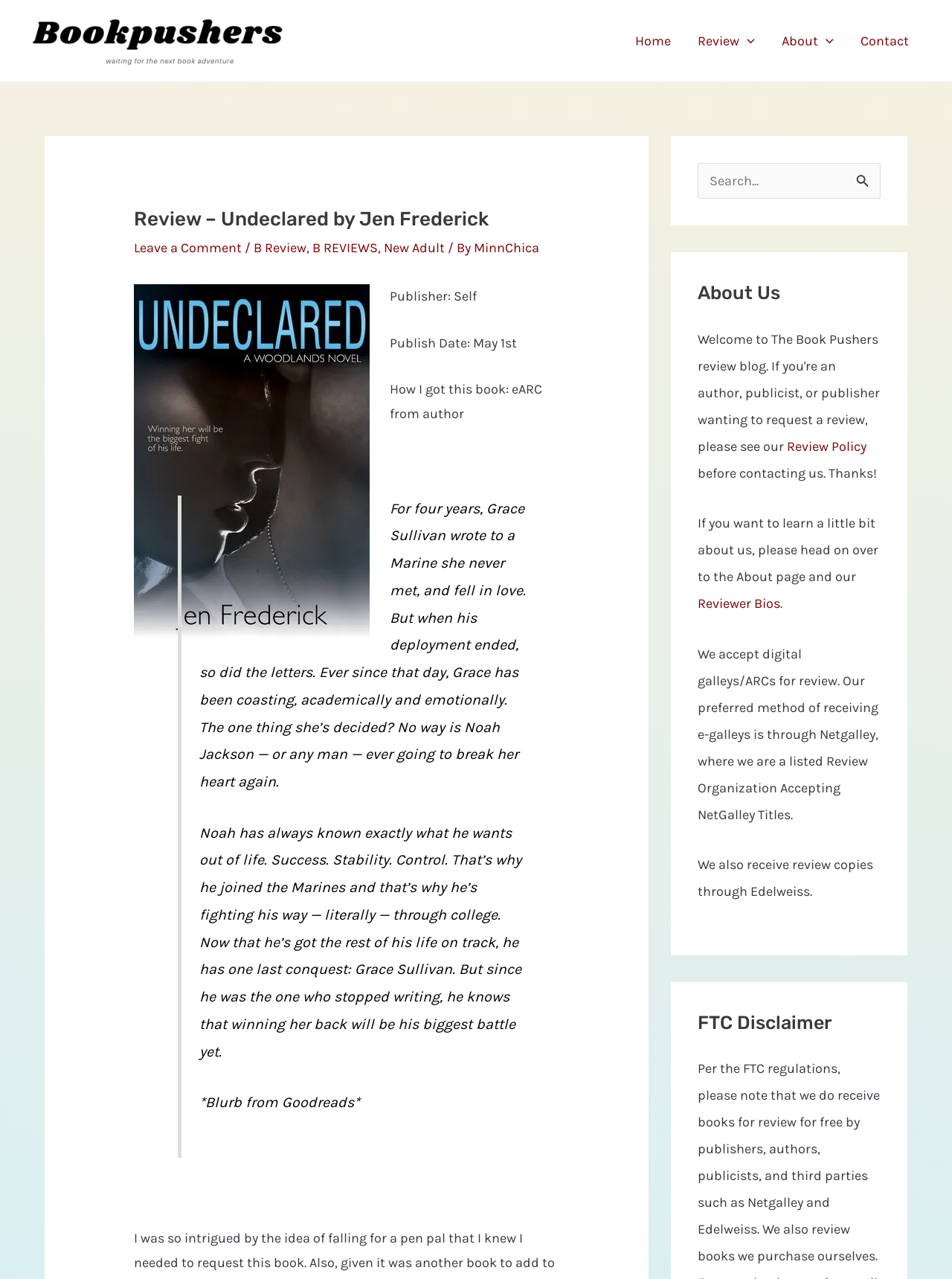Please specify the bounding box coordinates in the format (top-left x, top-left y, bottom-right x, bottom-right y), with all values as floating point numbers between 0 and 1. Identify the bounding box of the UI element described by: Contact

[0.89, 0.012, 0.969, 0.052]